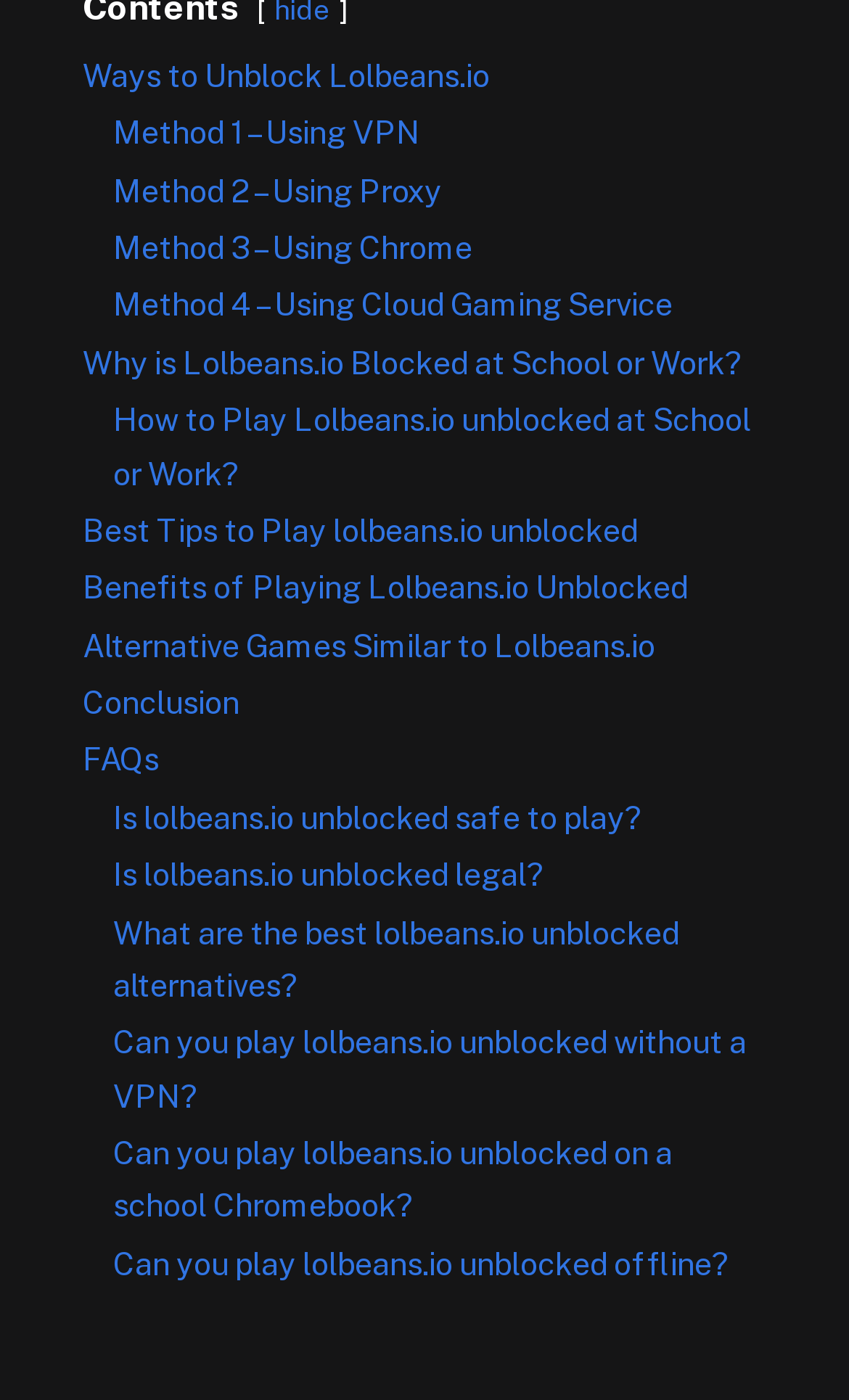What are the benefits of playing Lolbeans.io unblocked?
Answer the question with a detailed and thorough explanation.

The webpage provides a link to a section that discusses the benefits of playing Lolbeans.io unblocked, but the exact benefits are not explicitly stated on the webpage.